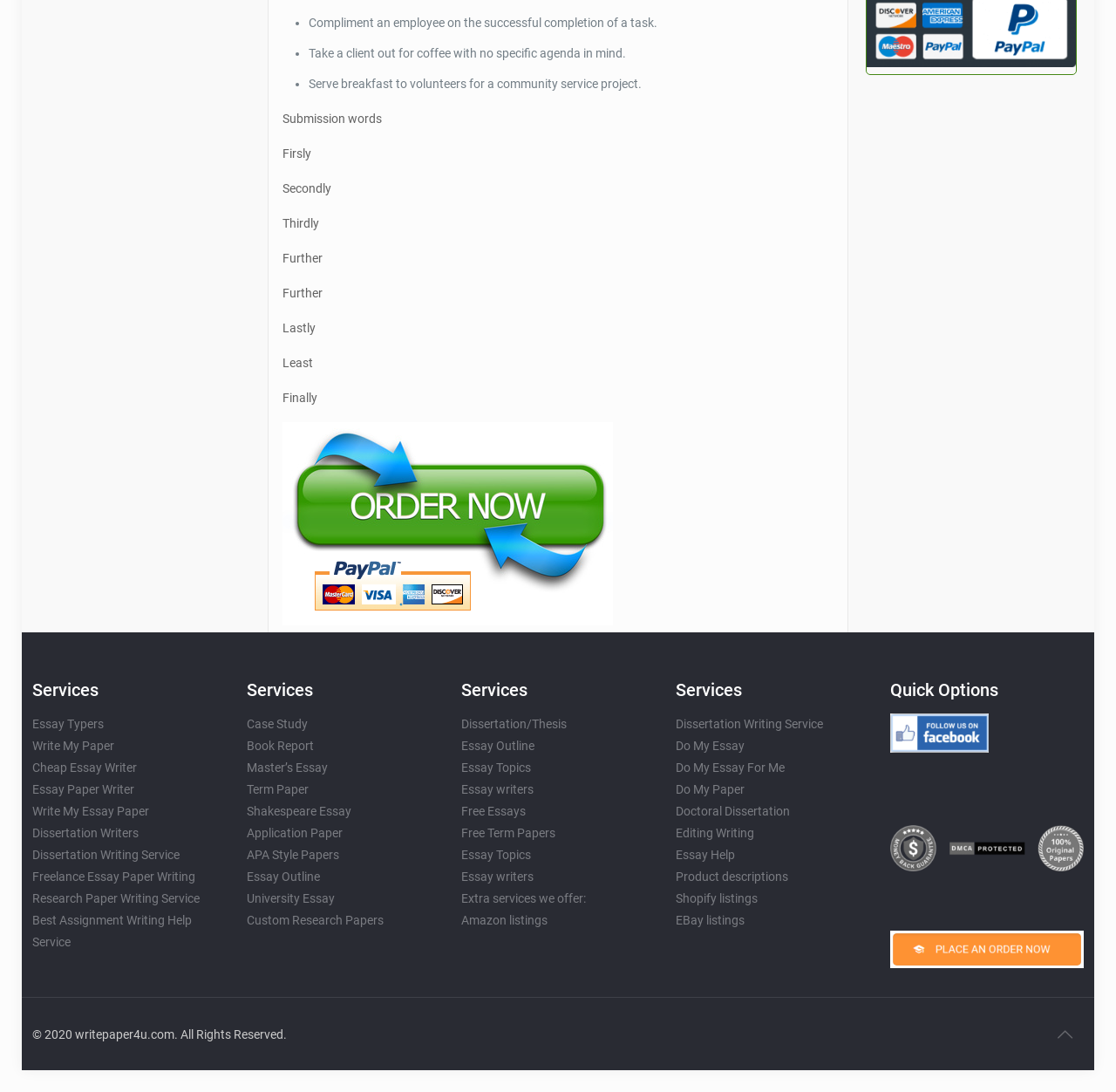Can you show the bounding box coordinates of the region to click on to complete the task described in the instruction: "Explore XWP"?

None